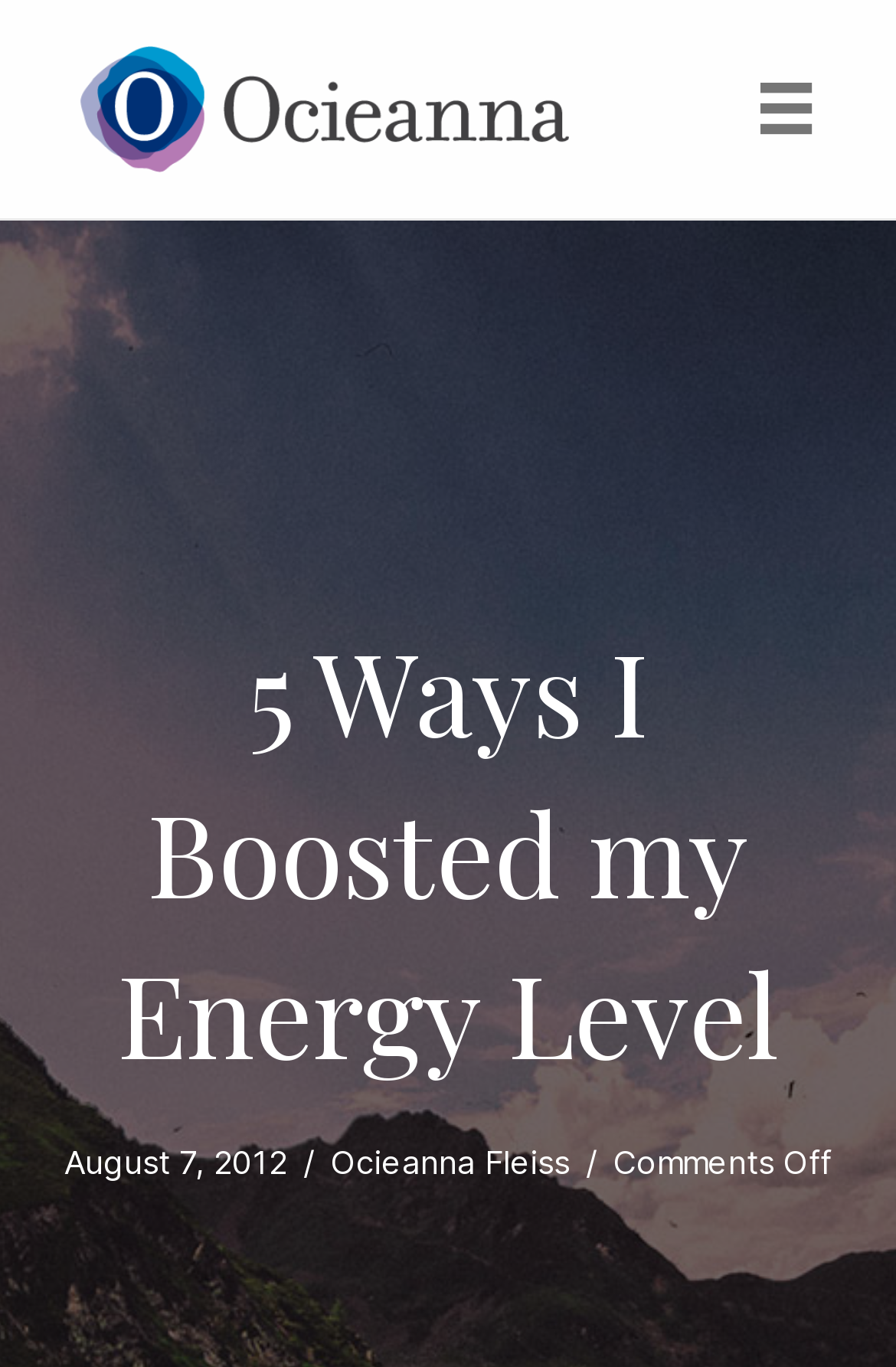What is the author of the article?
Refer to the image and provide a one-word or short phrase answer.

Ocieanna Fleiss